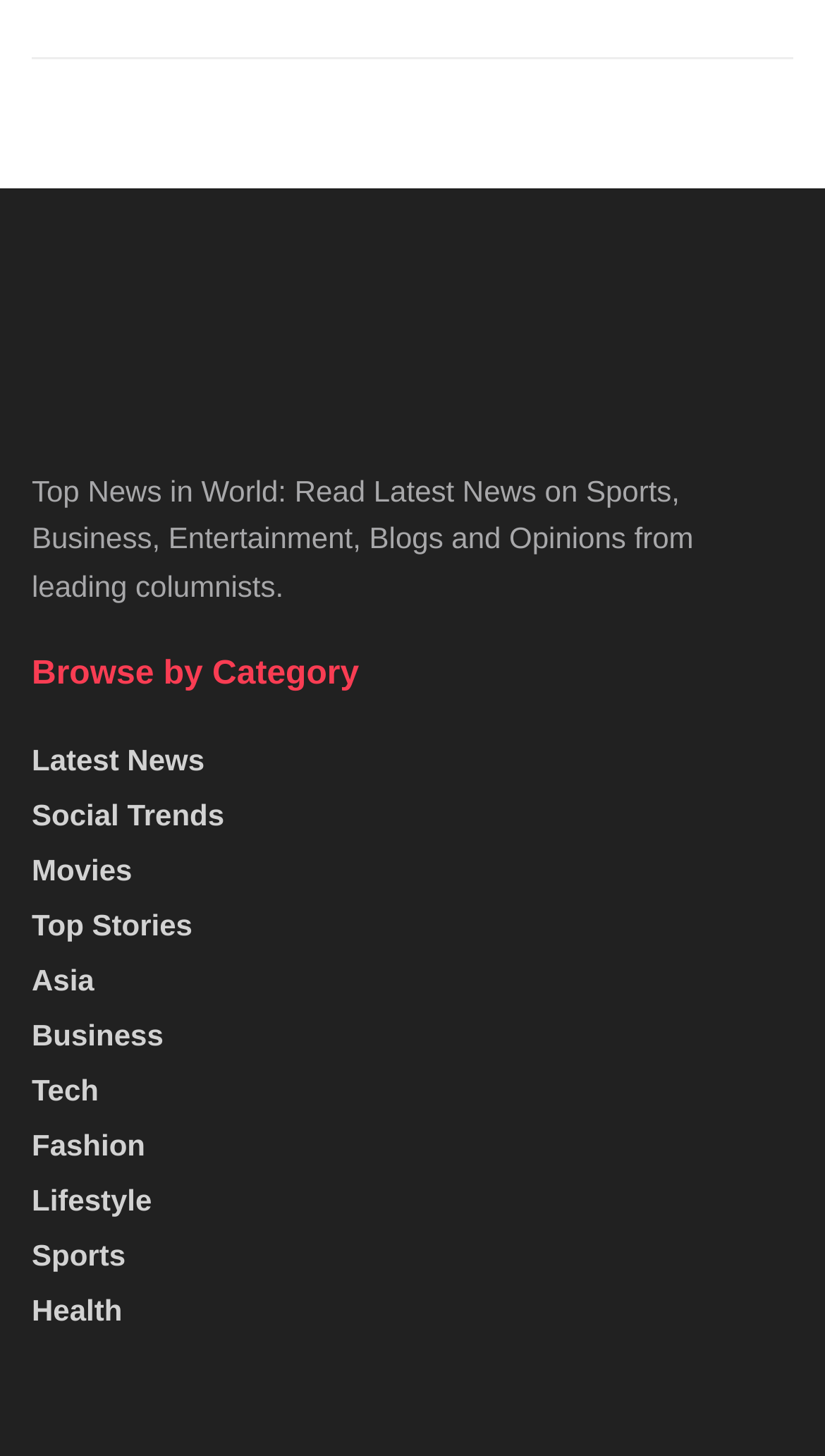Determine the bounding box coordinates of the section to be clicked to follow the instruction: "View top stories". The coordinates should be given as four float numbers between 0 and 1, formatted as [left, top, right, bottom].

[0.038, 0.623, 0.233, 0.646]